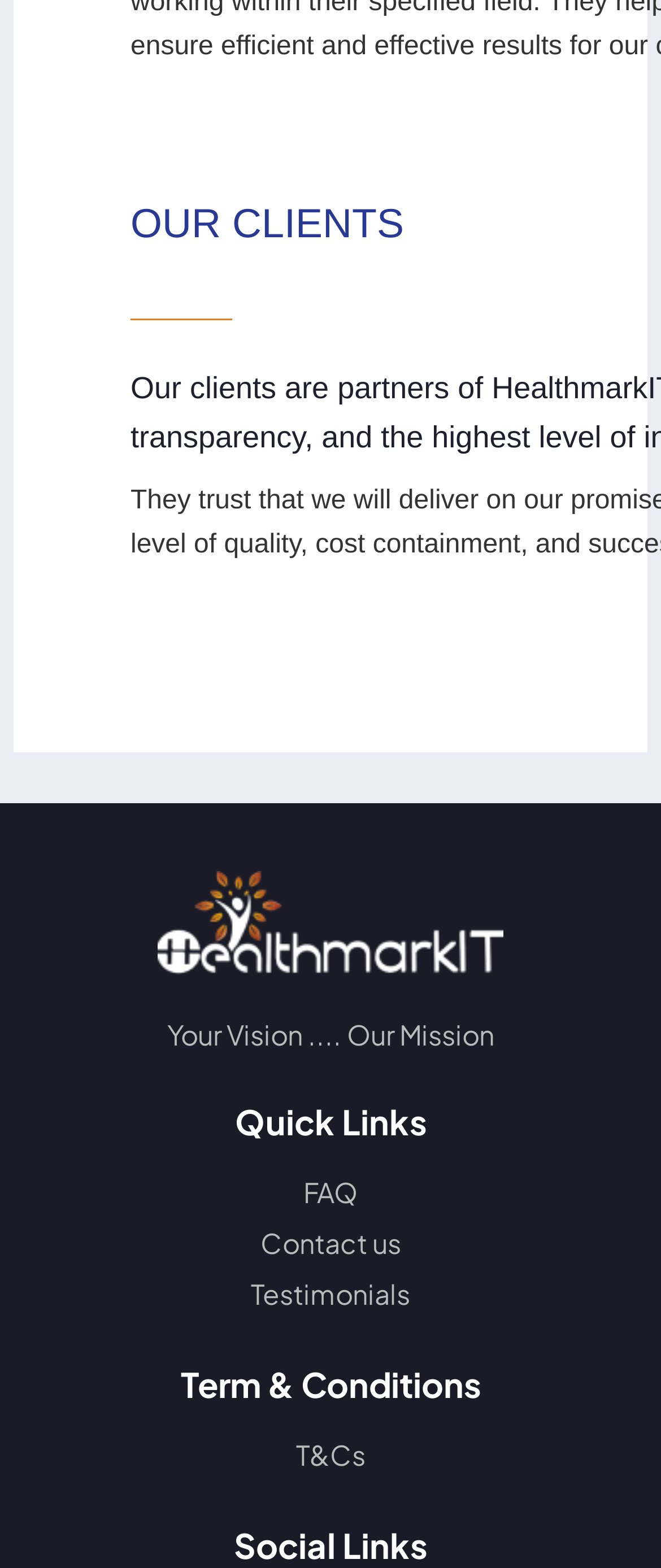What is the location of the footer image?
Refer to the screenshot and deliver a thorough answer to the question presented.

The footer image is located at the top of the webpage, spanning from 23.8% to 76.2% of the width and from 55.6% to 62.2% of the height.